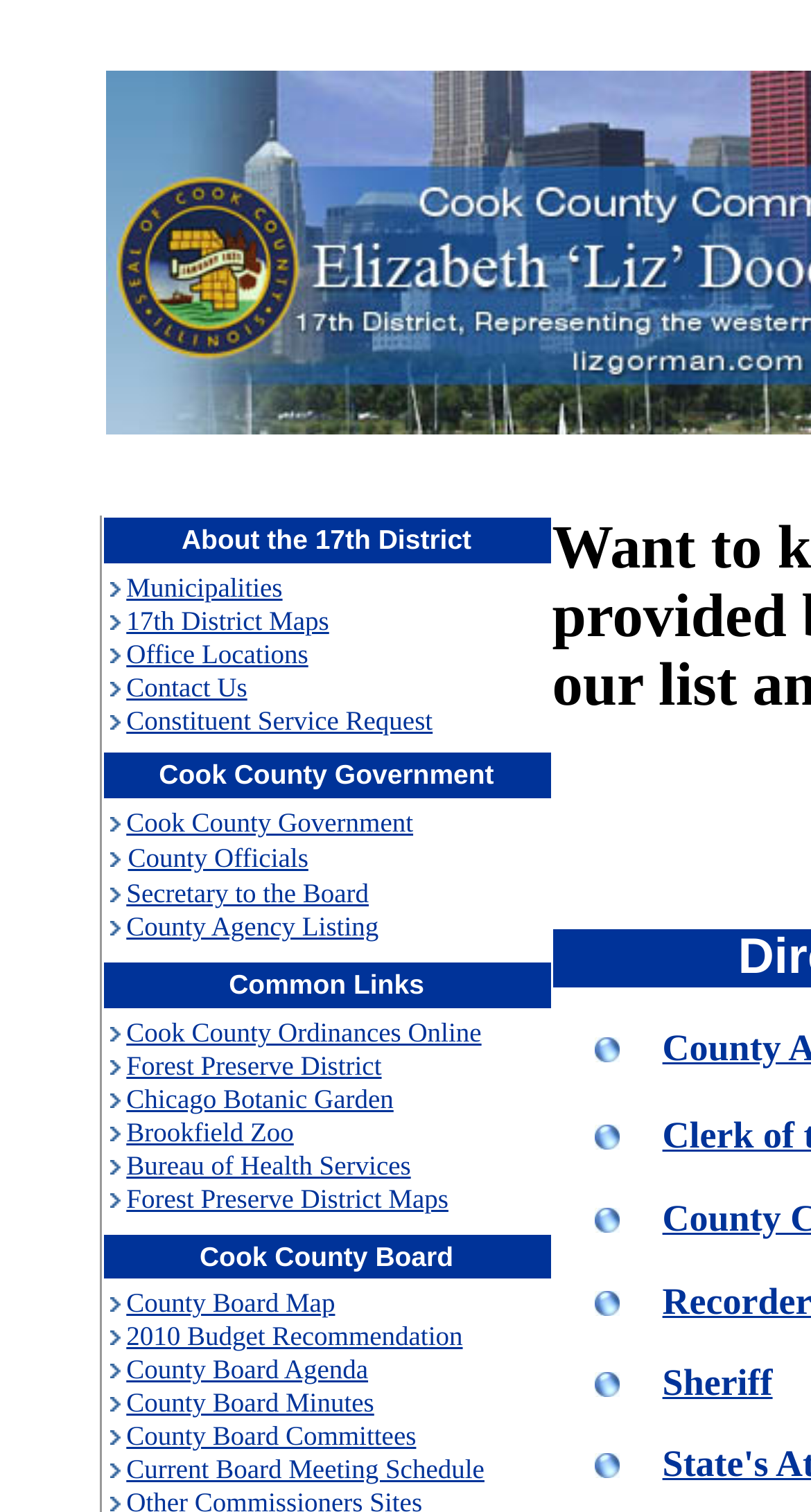Provide your answer in one word or a succinct phrase for the question: 
How many rows are in the grid?

7